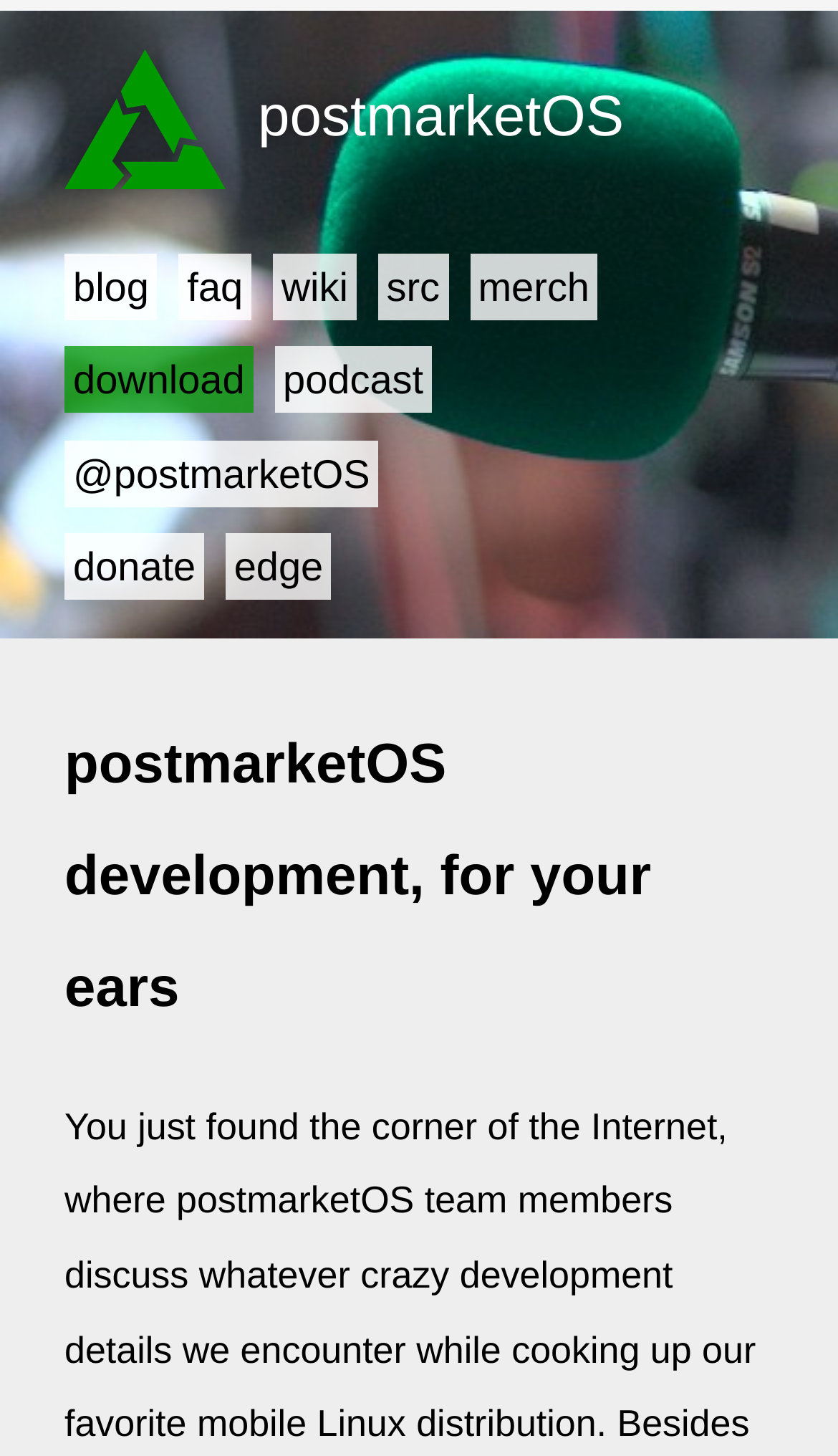Answer the question below with a single word or a brief phrase: 
What is the purpose of the 'donate' link?

To donate